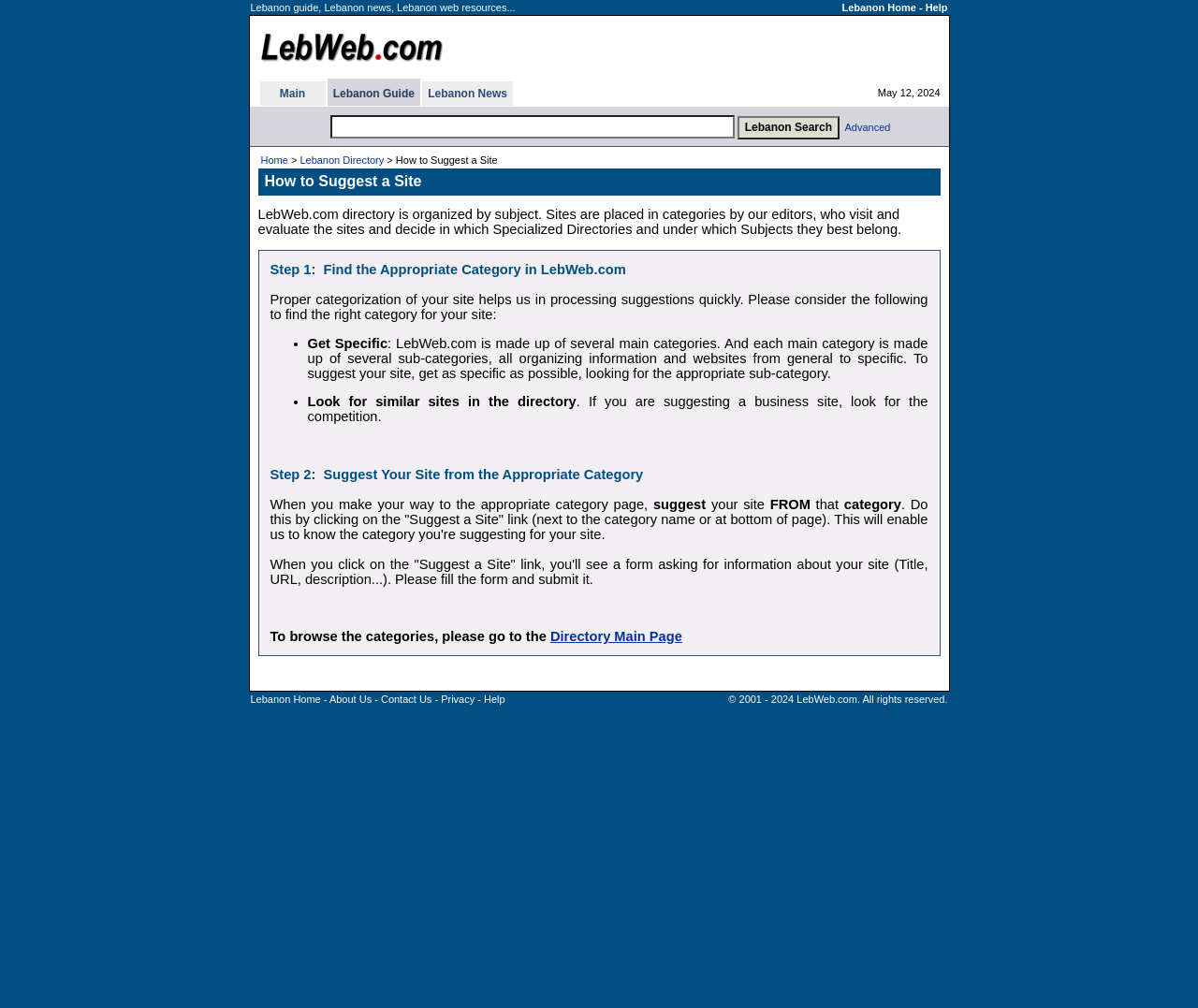Provide the bounding box coordinates of the UI element this sentence describes: "parent_node: Advanced name="q" title="Lebanon Search"".

[0.275, 0.114, 0.613, 0.137]